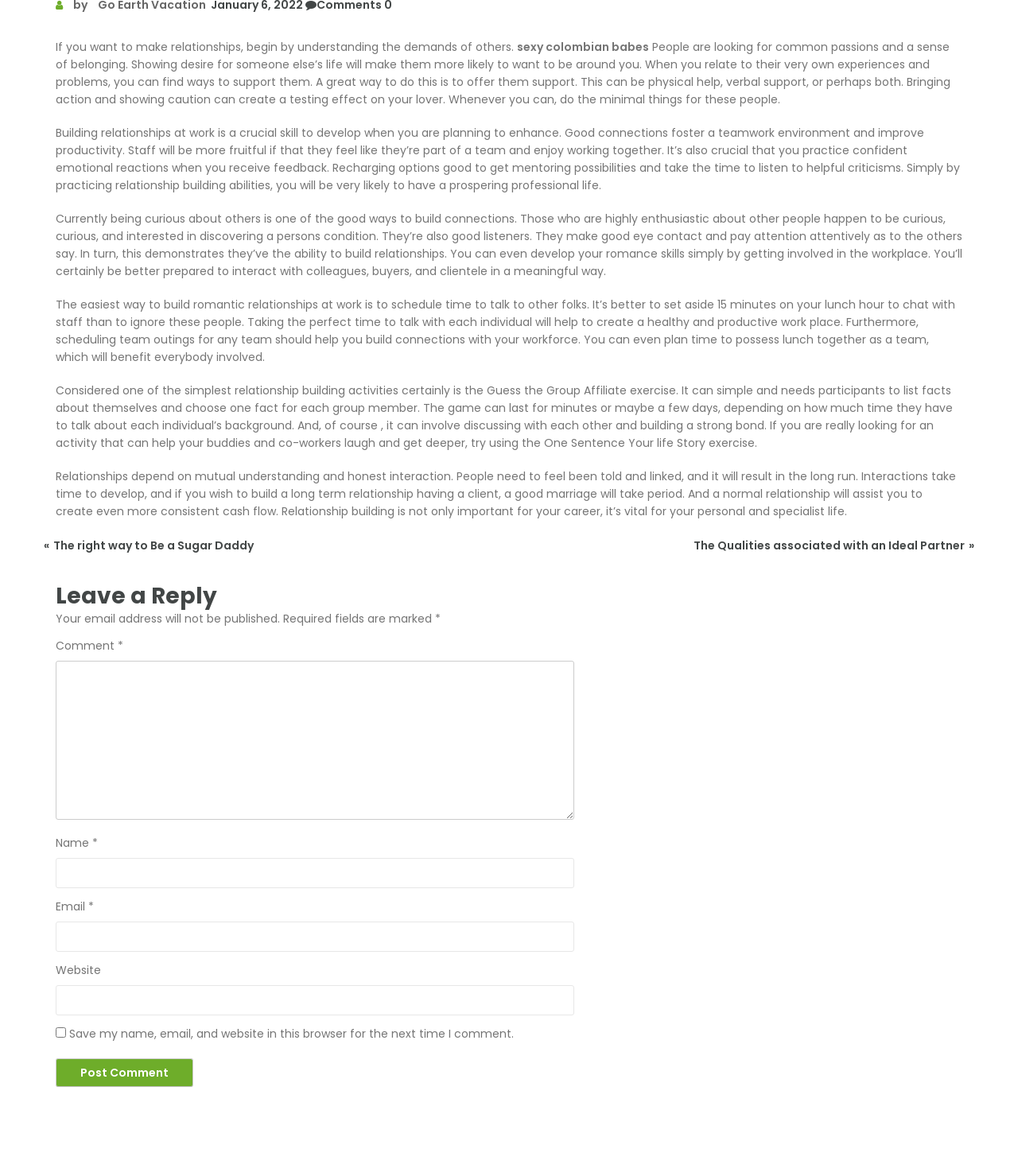Determine the bounding box coordinates of the UI element that matches the following description: "parent_node: Comment * name="comment"". The coordinates should be four float numbers between 0 and 1 in the format [left, top, right, bottom].

[0.055, 0.562, 0.564, 0.697]